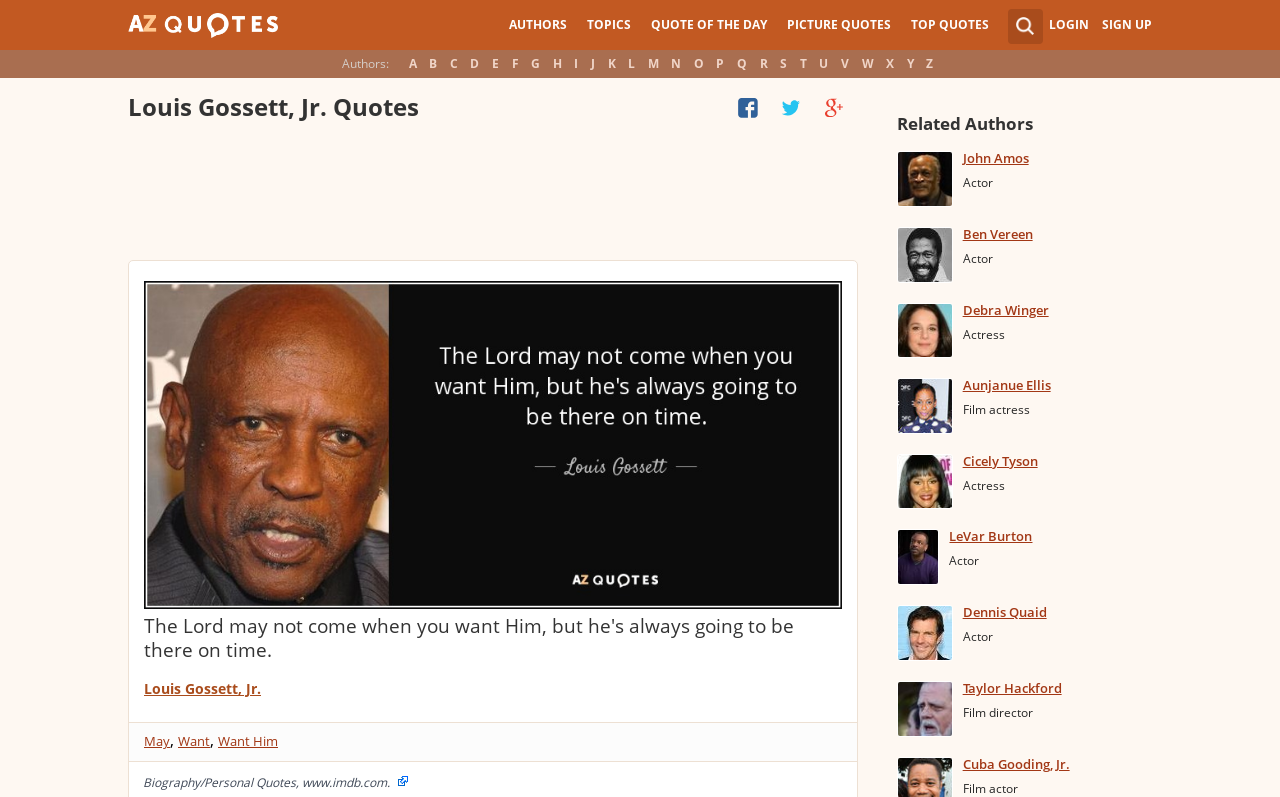Give a concise answer using only one word or phrase for this question:
What is the topic of the quote 'The Lord may not come when you want Him, but he's always going to be there on time.'?

Want